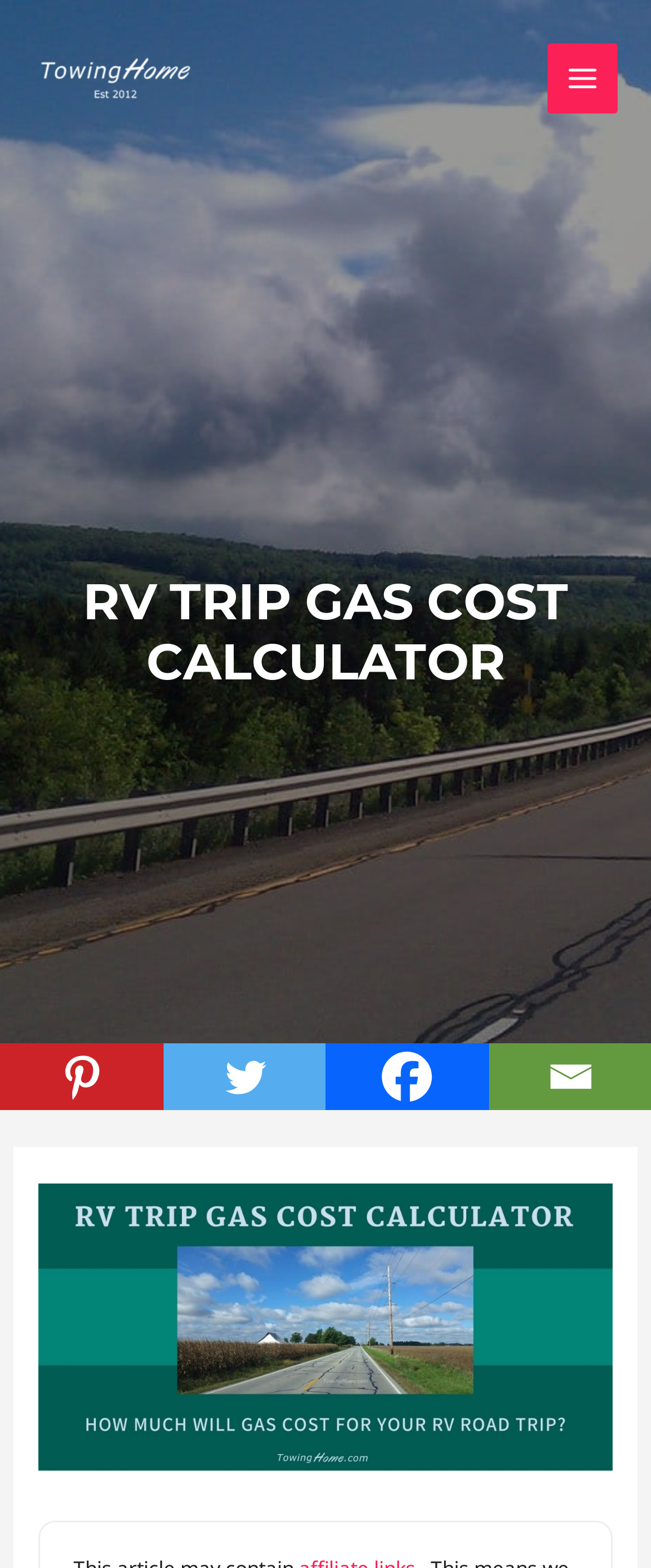What is the main purpose of the webpage?
Answer briefly with a single word or phrase based on the image.

RV trip gas cost calculator